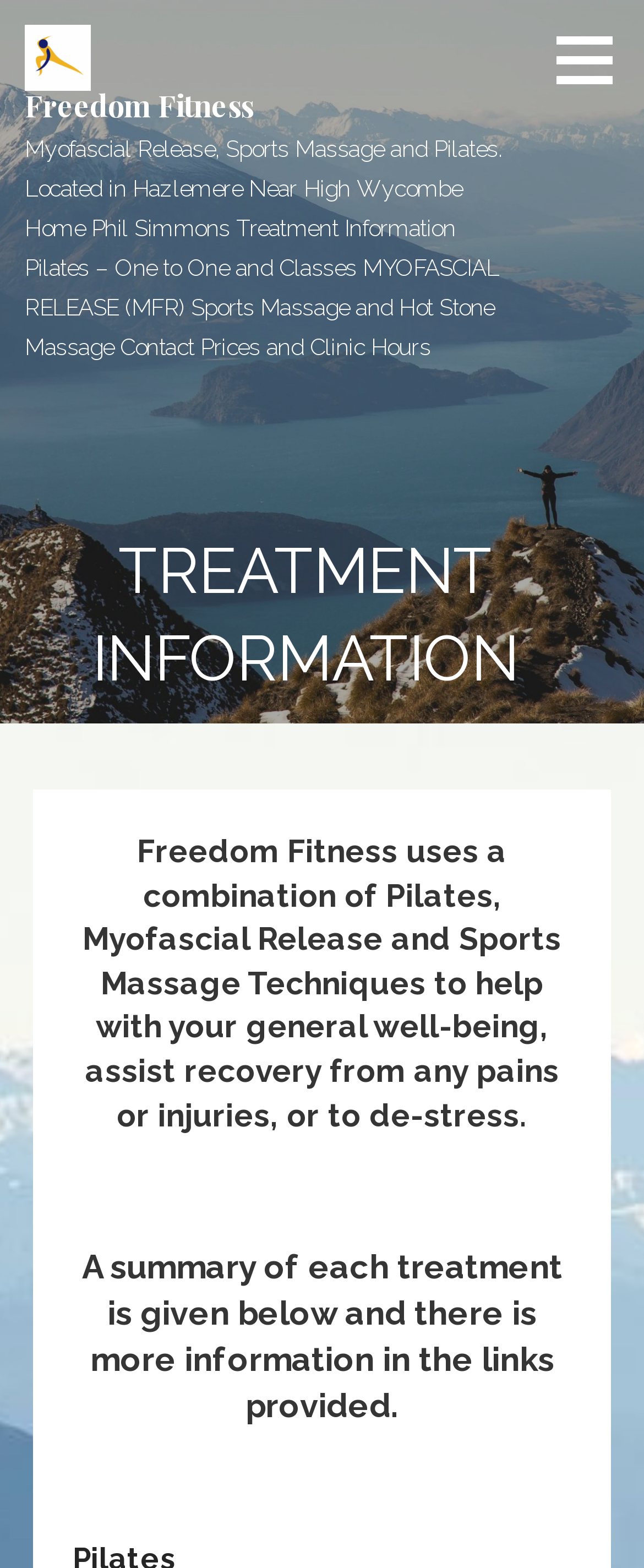Bounding box coordinates should be in the format (top-left x, top-left y, bottom-right x, bottom-right y) and all values should be floating point numbers between 0 and 1. Determine the bounding box coordinate for the UI element described as: parent_node: Freedom Fitness

[0.038, 0.025, 0.141, 0.045]